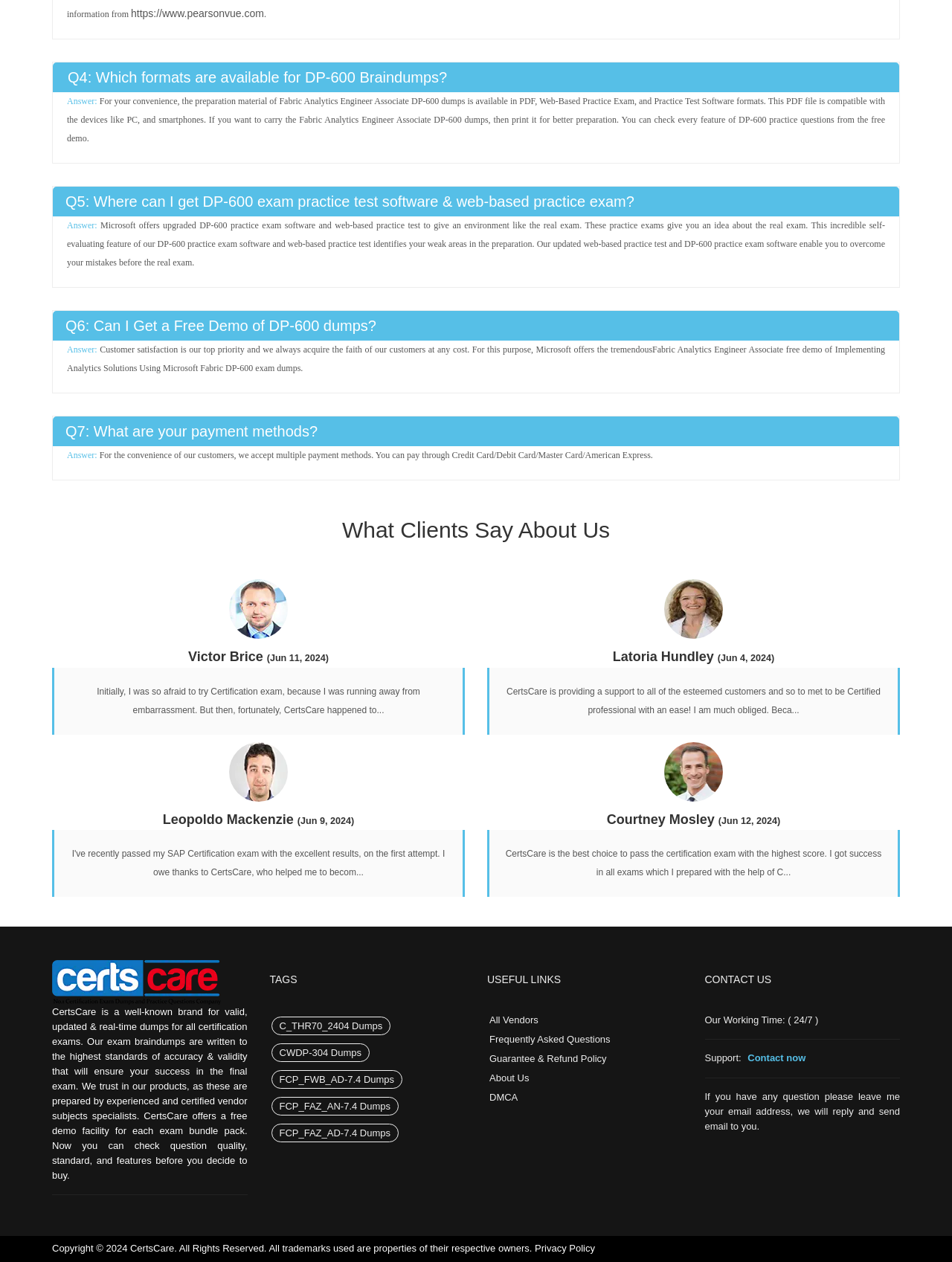Please find the bounding box coordinates for the clickable element needed to perform this instruction: "Click the 'Frequently Asked Questions' link".

[0.514, 0.819, 0.641, 0.828]